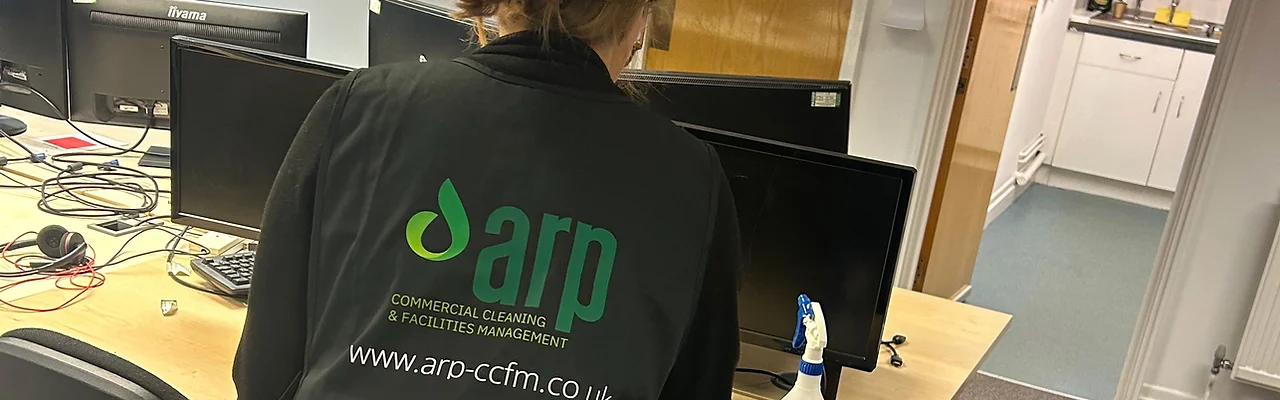Elaborate on the image with a comprehensive description.

In this image, a member of the ARP Commercial Cleaning team is seen diligently working in an office environment. The individual is wearing a black vest emblazoned with the ARP logo and the company’s tagline, "Commercial Cleaning & Facilities Management," along with the website URL. They are engaged in cleaning activities at a desk cluttered with computer monitors, headphones, and cleaning supplies, emphasizing the importance of maintaining a tidy workspace. In the background, a glimpse of a well-organized kitchen area can be seen, highlighting the comprehensive cleaning services provided by ARP across various settings. This image captures the essence of professional office cleaning, showcasing attention to detail and a commitment to creating a clean and hygienic workplace.